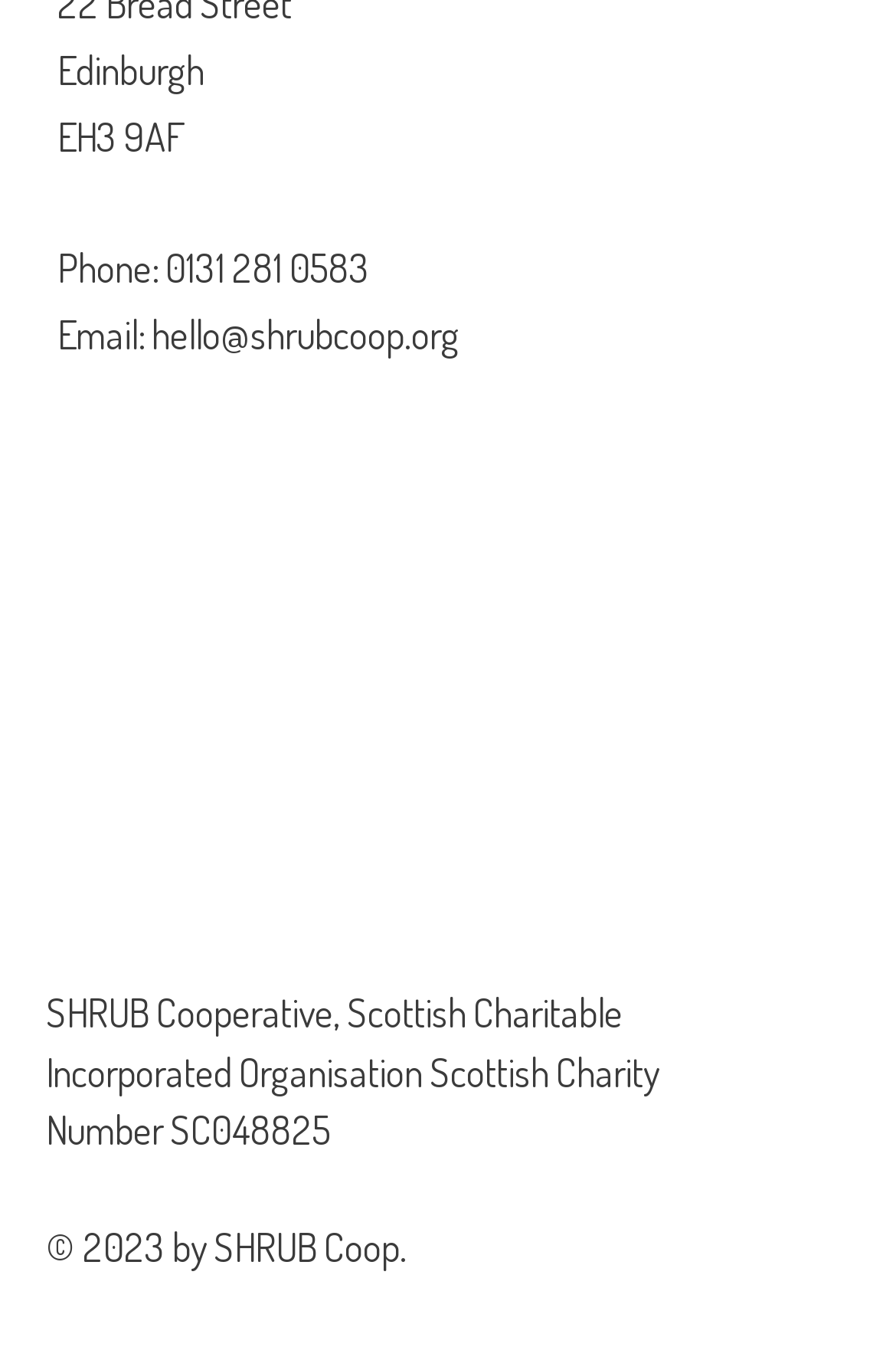How many social media platforms are listed? From the image, respond with a single word or brief phrase.

4